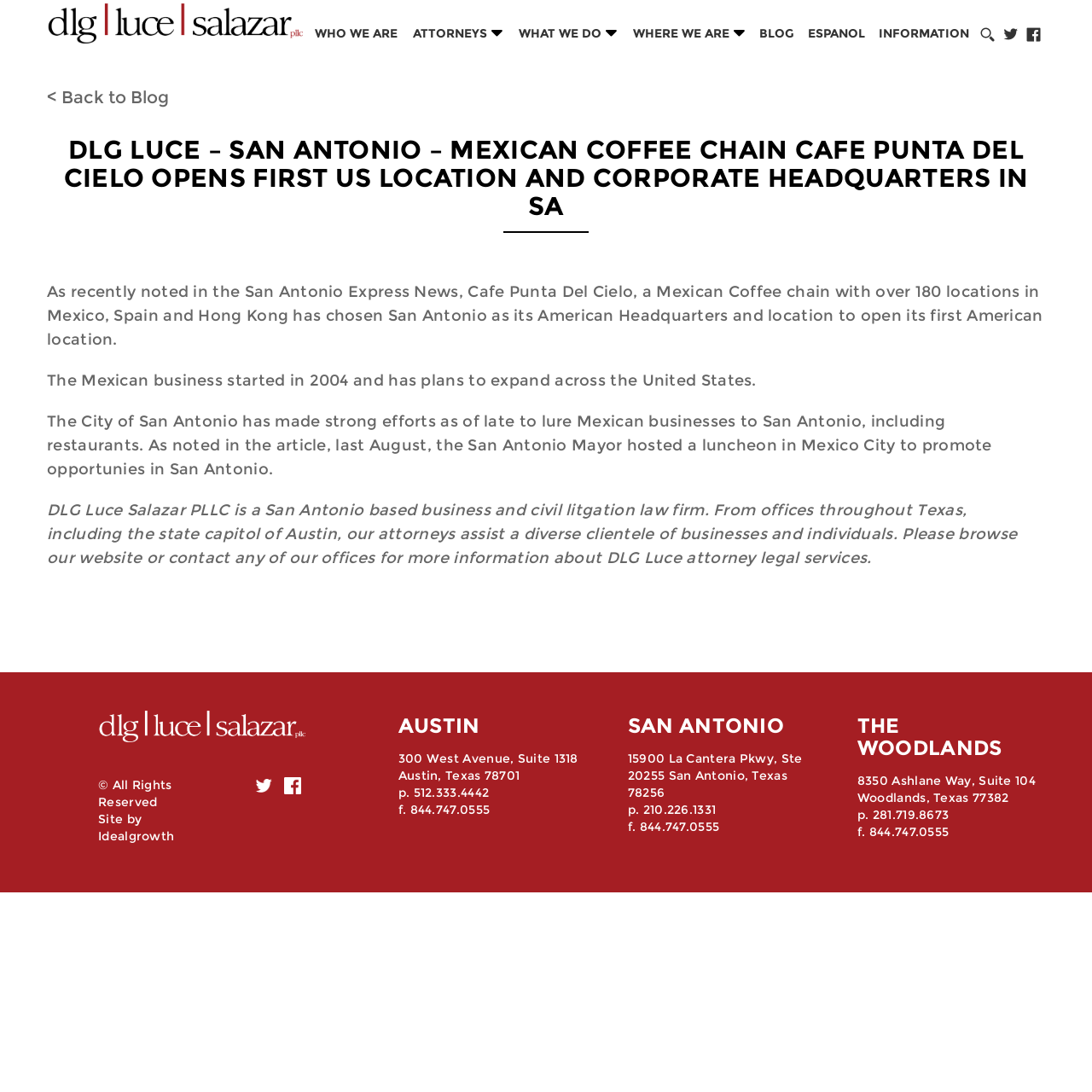How many locations does Cafe Punta Del Cielo have?
Respond to the question with a well-detailed and thorough answer.

The answer can be found in the StaticText element with the text 'As recently noted in the San Antonio Express News, Cafe Punta Del Cielo, a Mexican Coffee chain with over 180 locations in Mexico, Spain and Hong Kong has chosen San Antonio as its American Headquarters and location to open its first American location.'